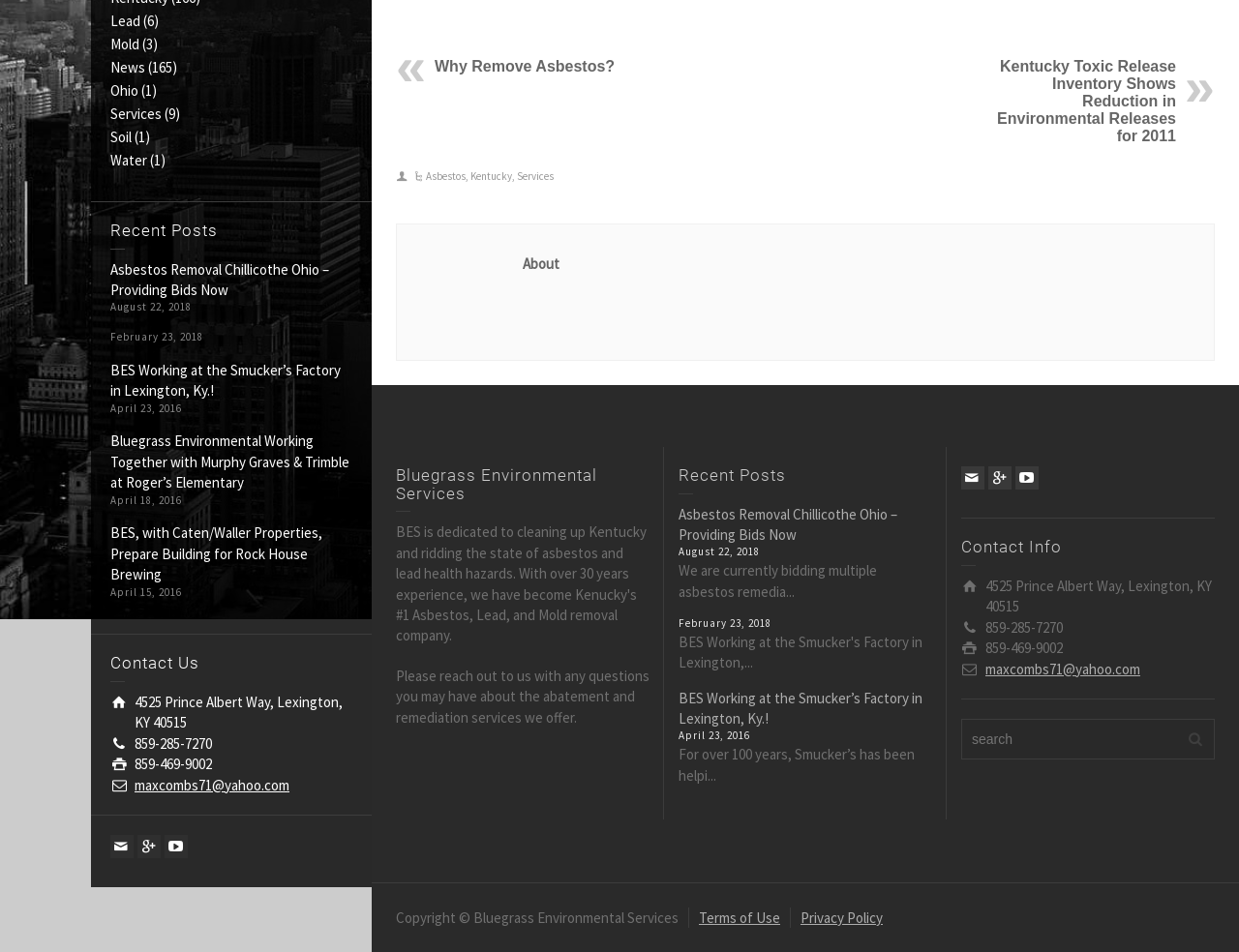Determine the bounding box coordinates of the UI element that matches the following description: "Follow Us On Google+". The coordinates should be four float numbers between 0 and 1 in the format [left, top, right, bottom].

[0.111, 0.877, 0.13, 0.902]